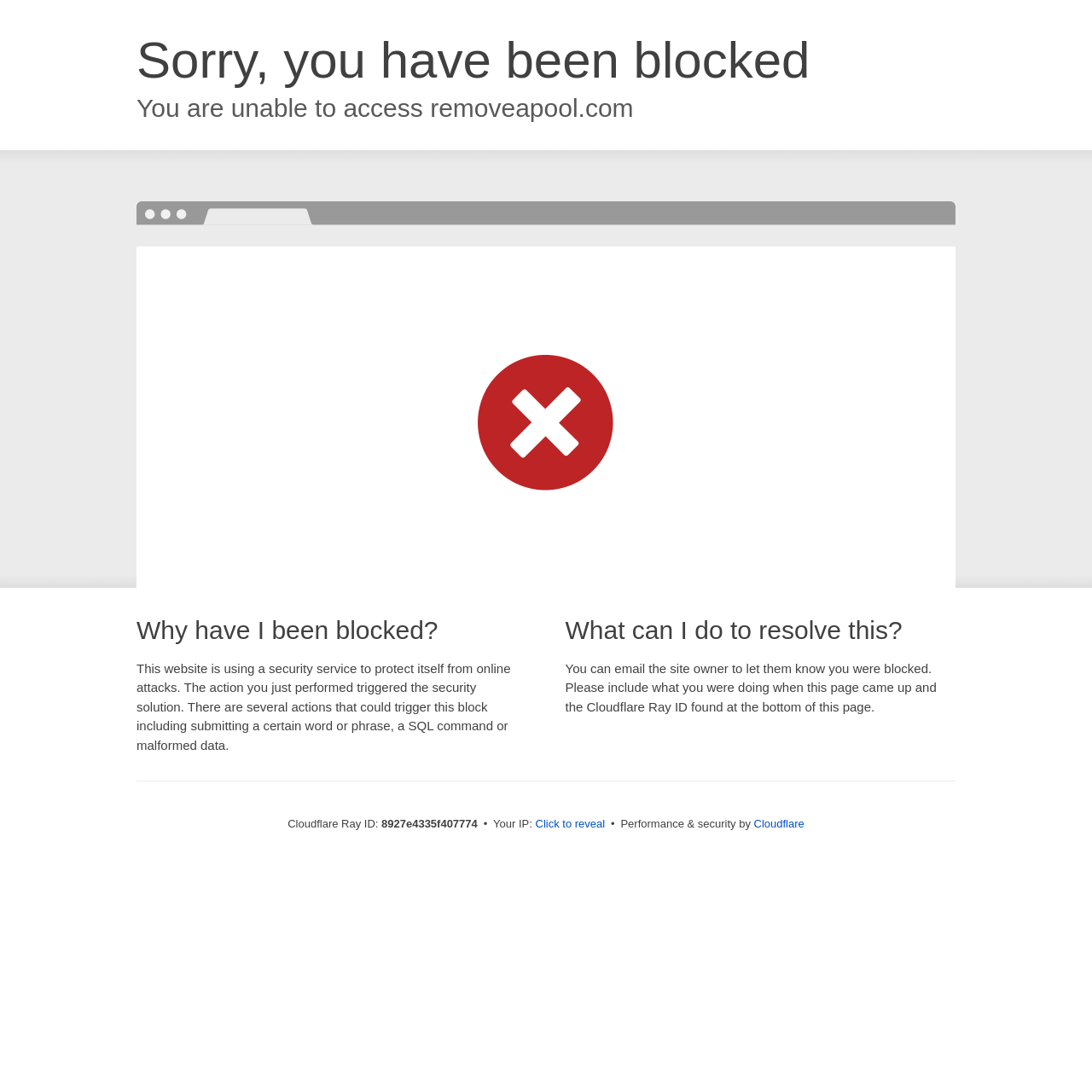Find the bounding box coordinates corresponding to the UI element with the description: "← Previous Post". The coordinates should be formatted as [left, top, right, bottom], with values as floats between 0 and 1.

None